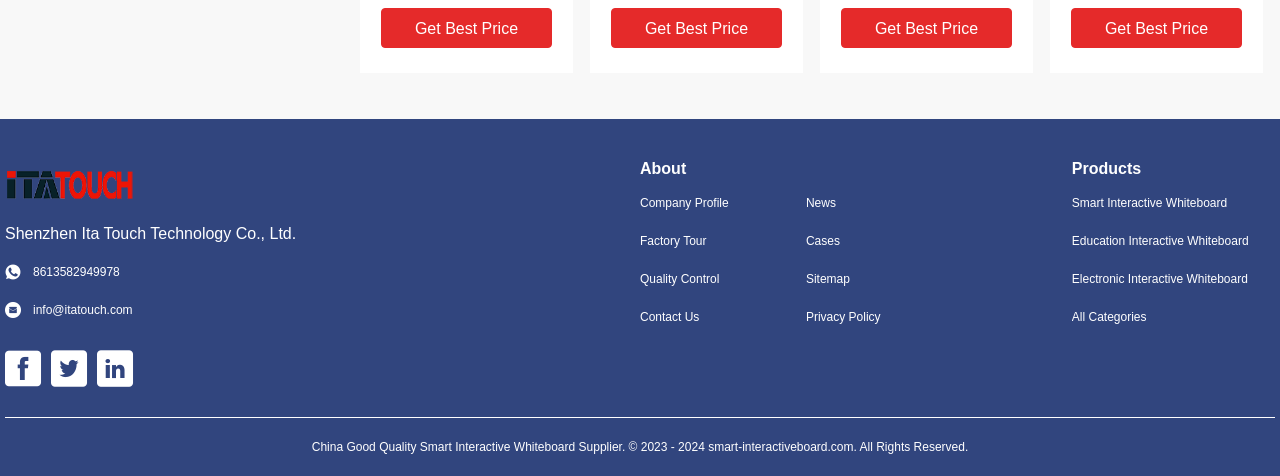Please analyze the image and provide a thorough answer to the question:
What is the copyright year range at the bottom of the webpage?

The copyright notice at the bottom of the webpage indicates that the website's content is protected by copyright from 2023 to 2024, suggesting that the website is actively maintained and updated during this period.